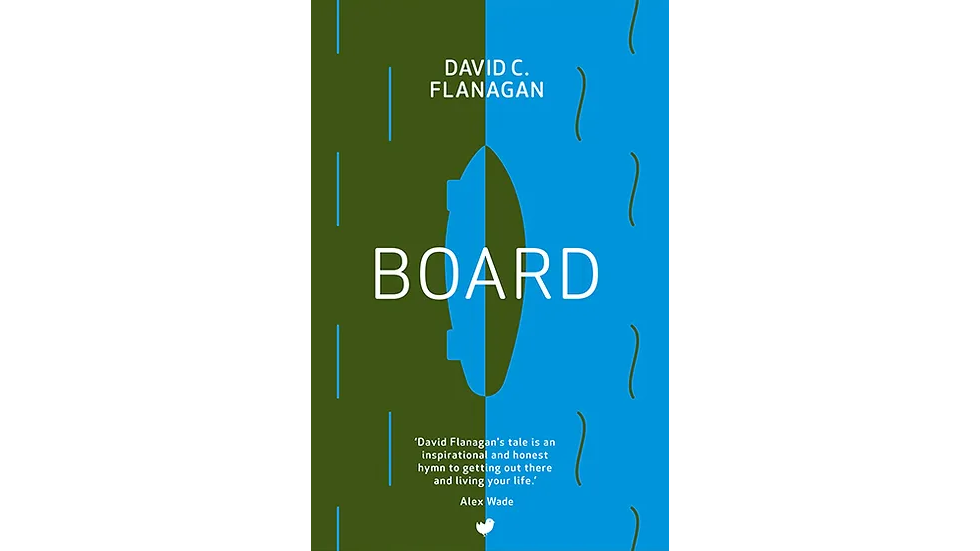What is the author's name?
Using the image, answer in one word or phrase.

David C. Flanagan